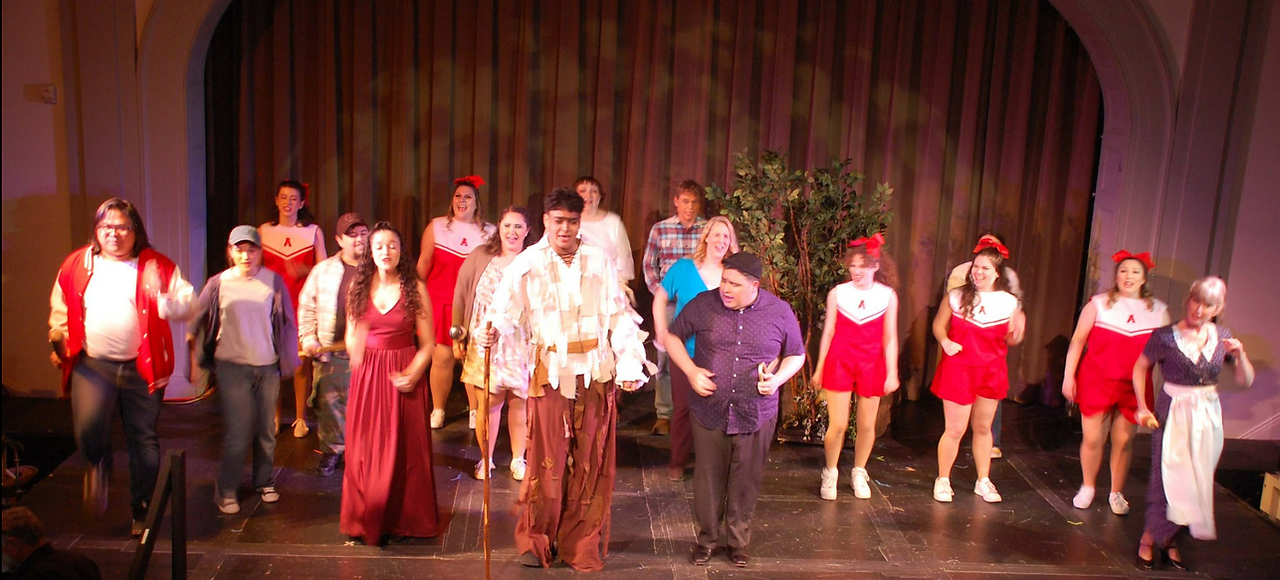Summarize the image with a detailed caption.

The image captures a vibrant scene from a theatrical performance featuring a diverse cast of actors energetically engaged in a lively musical number. The stage is adorned with a warm backdrop of curtains, and at the forefront, several performers are in motion, showcasing their spirited energy and enthusiasm. 

The centerpiece is a lead character, who appears to be dressed in tattered, earthy attire and holding a staff, perhaps reflecting a significant role within the narrative. Surrounding this character are performers in bright red costumes with matching bows, alongside others in casual outfits, each contributing to the dynamic atmosphere of the performance. In the background, a few actors exhibit joyful expressions, enhancing the overall sense of camaraderie and excitement on stage.

The lush greenery to the side adds a touch of nature to the setting, suggesting a thematic connection to the story being told. This lively ensemble showcases the joy and unity of theater, inviting the audience to share in their spirited celebration of performance.